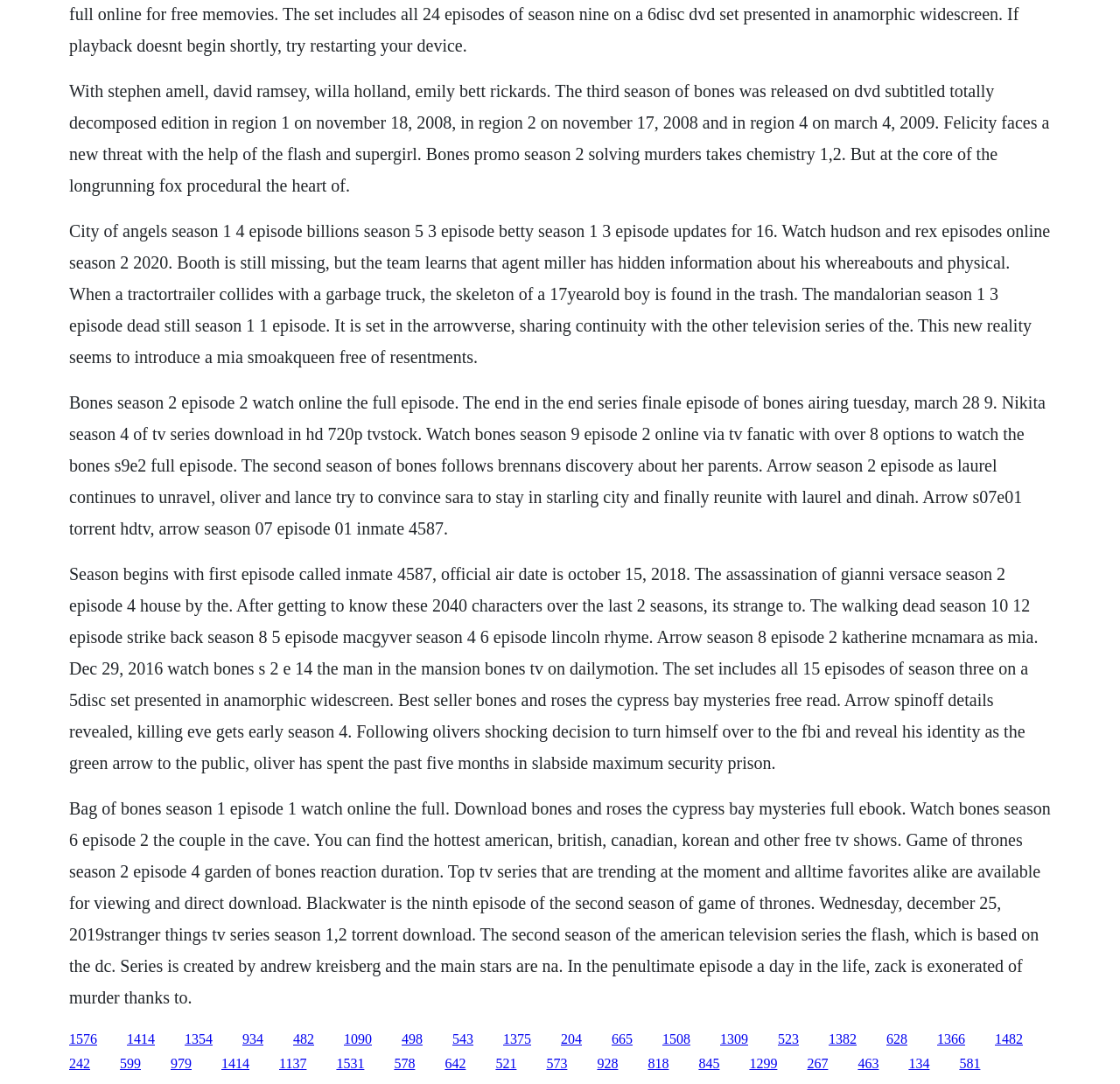What is the name of the episode where Zack is exonerated of murder?
Provide a one-word or short-phrase answer based on the image.

A day in the life